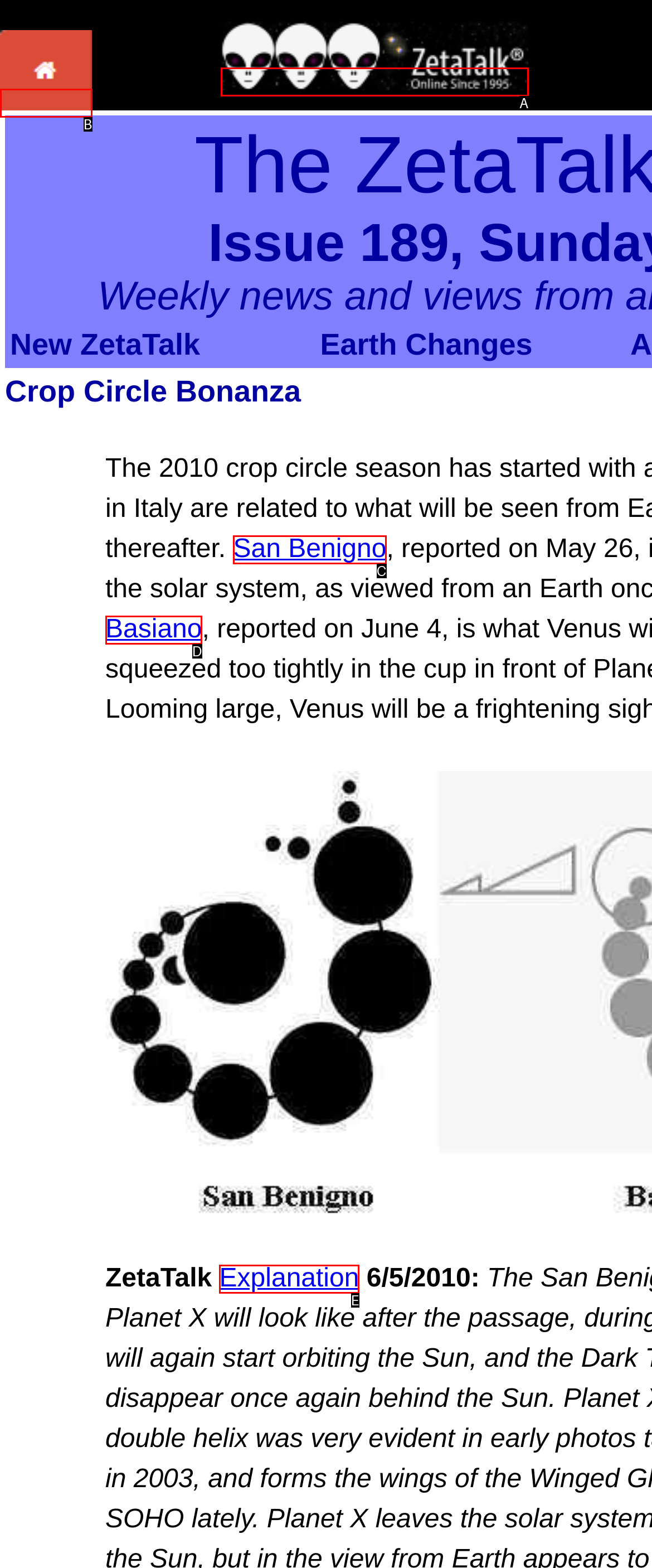Determine the option that aligns with this description: title="link to Home Page"
Reply with the option's letter directly.

B